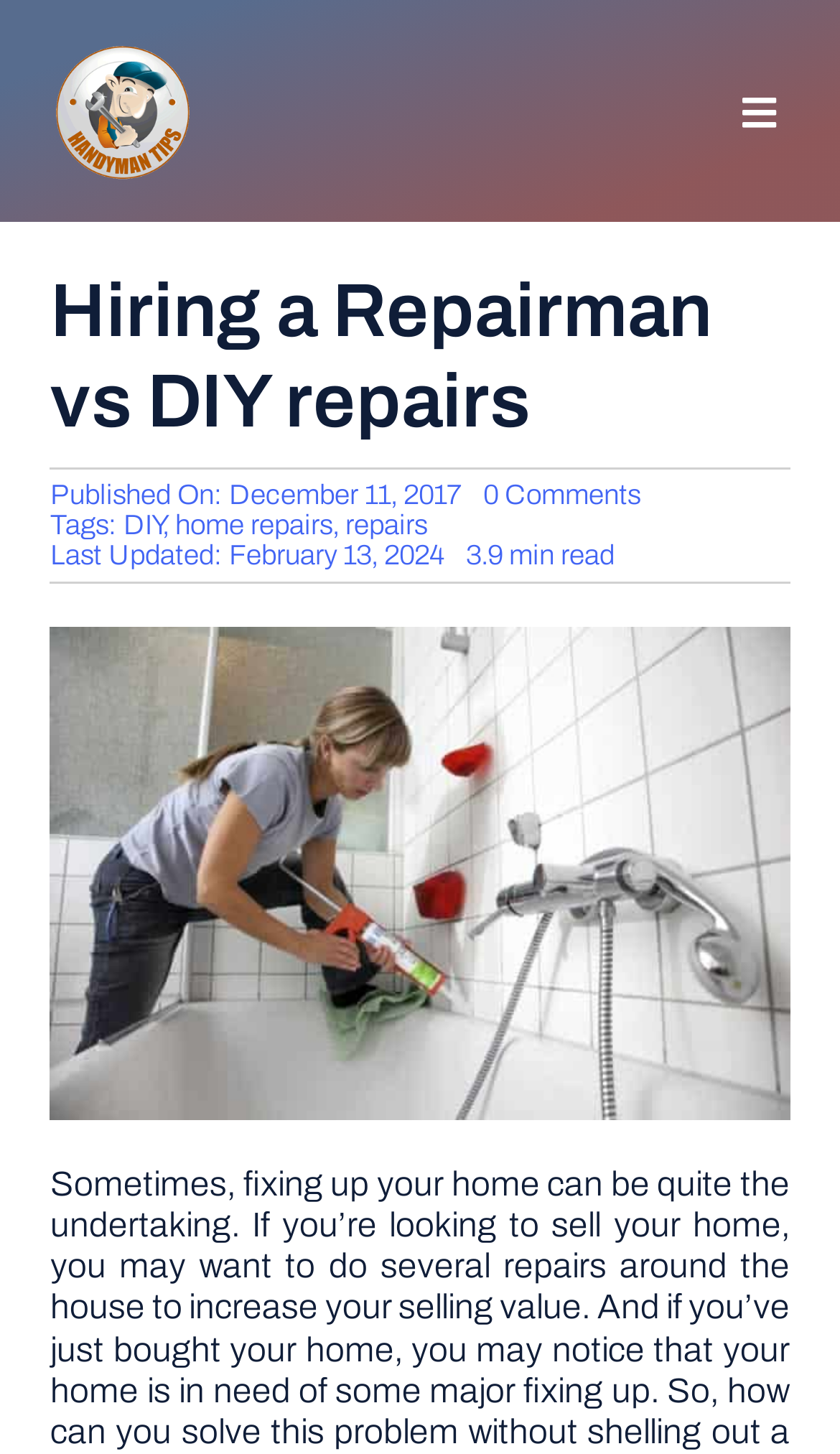What is the estimated reading time?
Using the image as a reference, give an elaborate response to the question.

I located a StaticText element with the description '3.9 min read' at the bottom of the page, which suggests that the estimated reading time is 3.9 minutes.